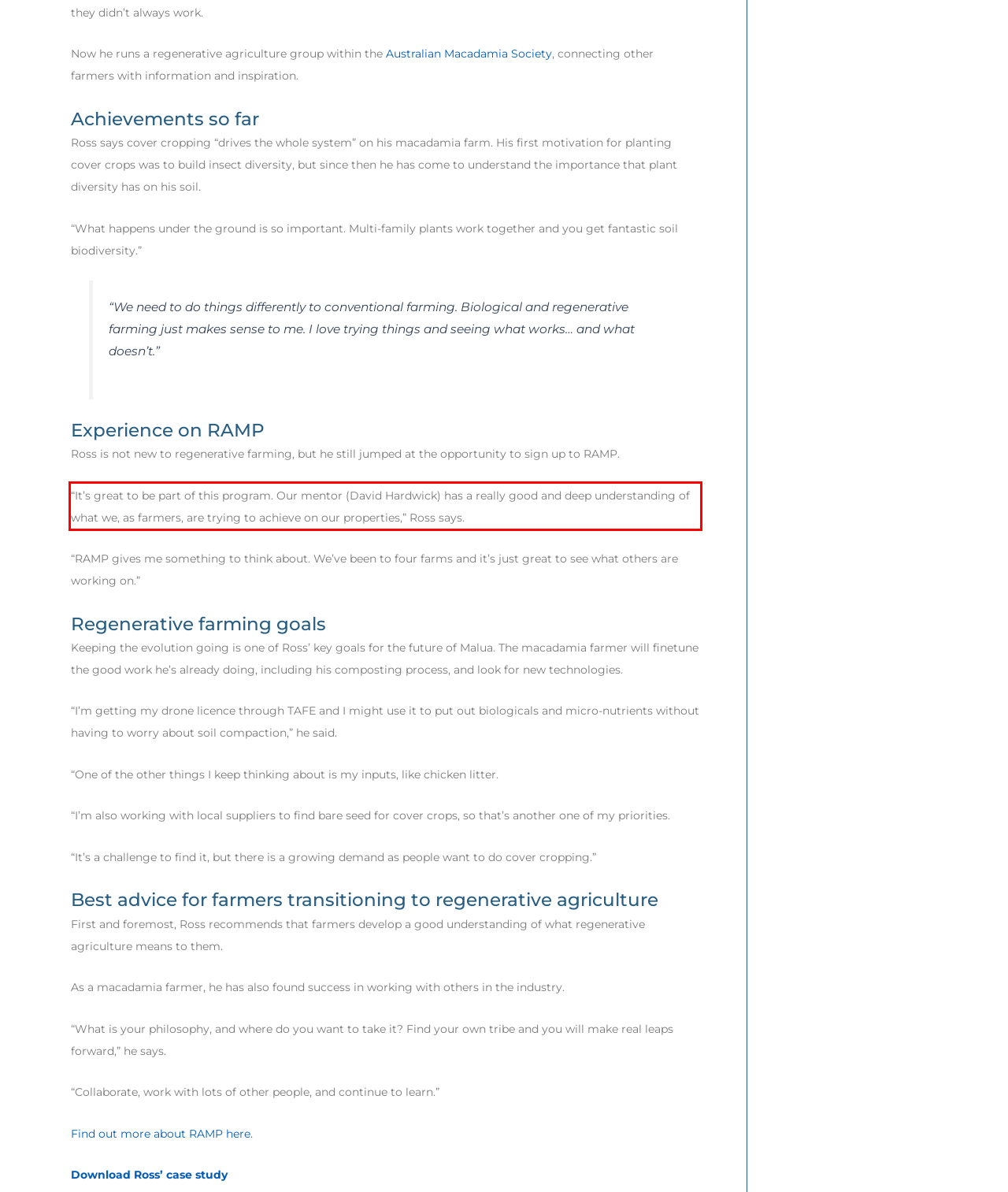Please take the screenshot of the webpage, find the red bounding box, and generate the text content that is within this red bounding box.

“It’s great to be part of this program. Our mentor (David Hardwick) has a really good and deep understanding of what we, as farmers, are trying to achieve on our properties,” Ross says.